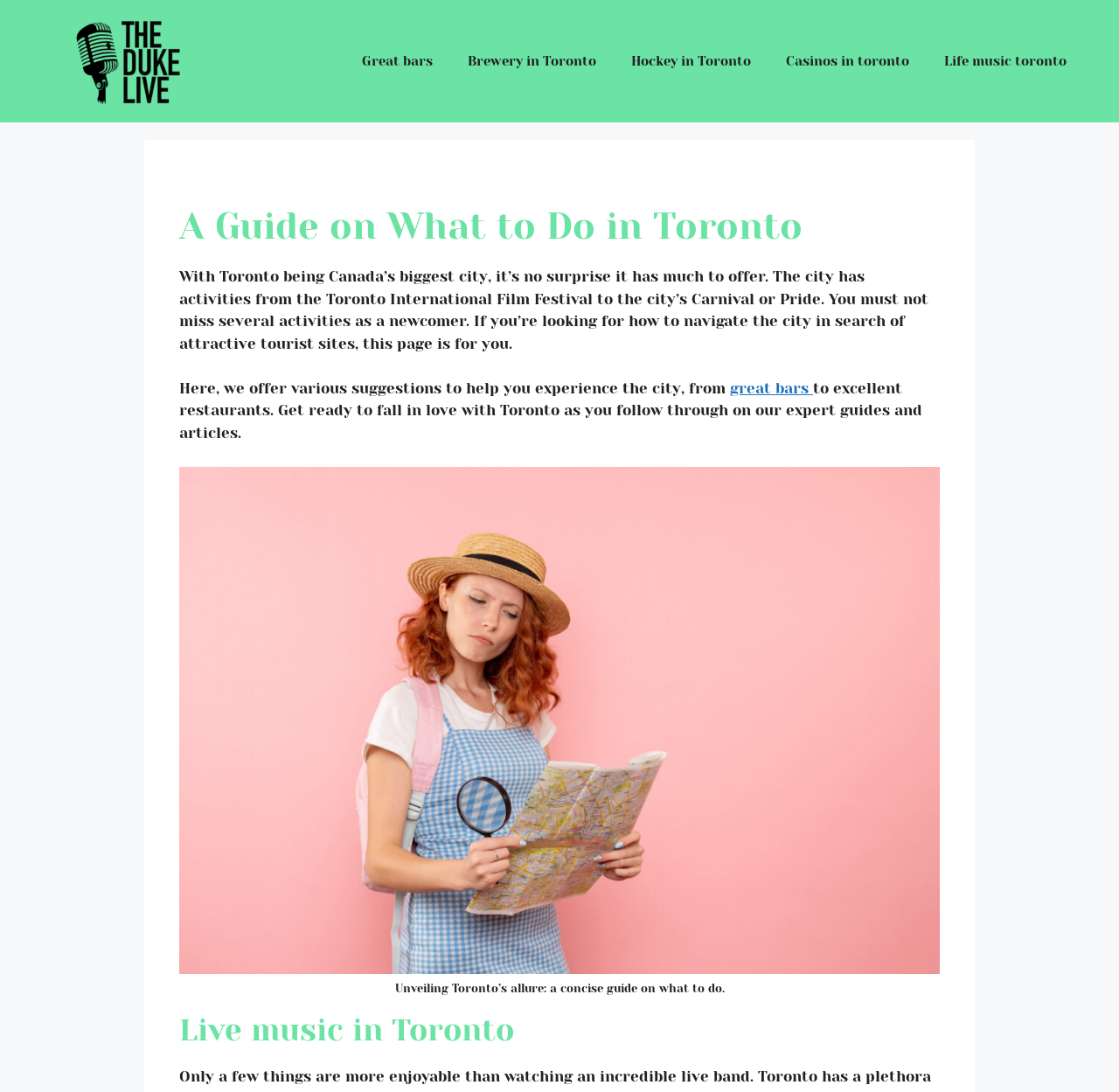How many links are there in the navigation section?
Provide an in-depth answer to the question, covering all aspects.

The navigation section has links to 'Great bars', 'Brewery in Toronto', 'Hockey in Toronto', 'Casinos in toronto', and 'Life music toronto', which makes a total of 5 links.